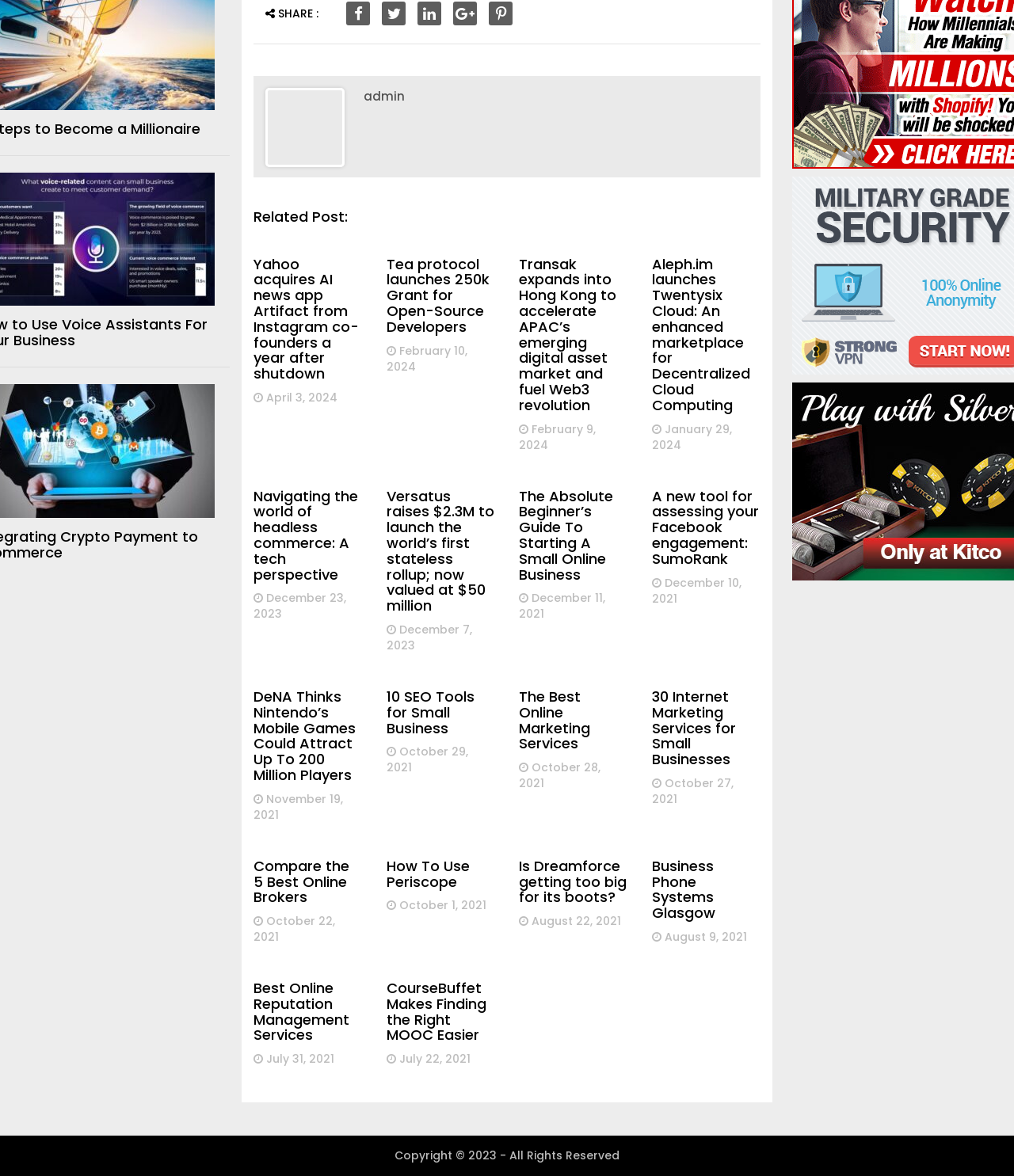Identify the bounding box of the UI element that matches this description: "title="Share on Facebook"".

[0.341, 0.001, 0.365, 0.021]